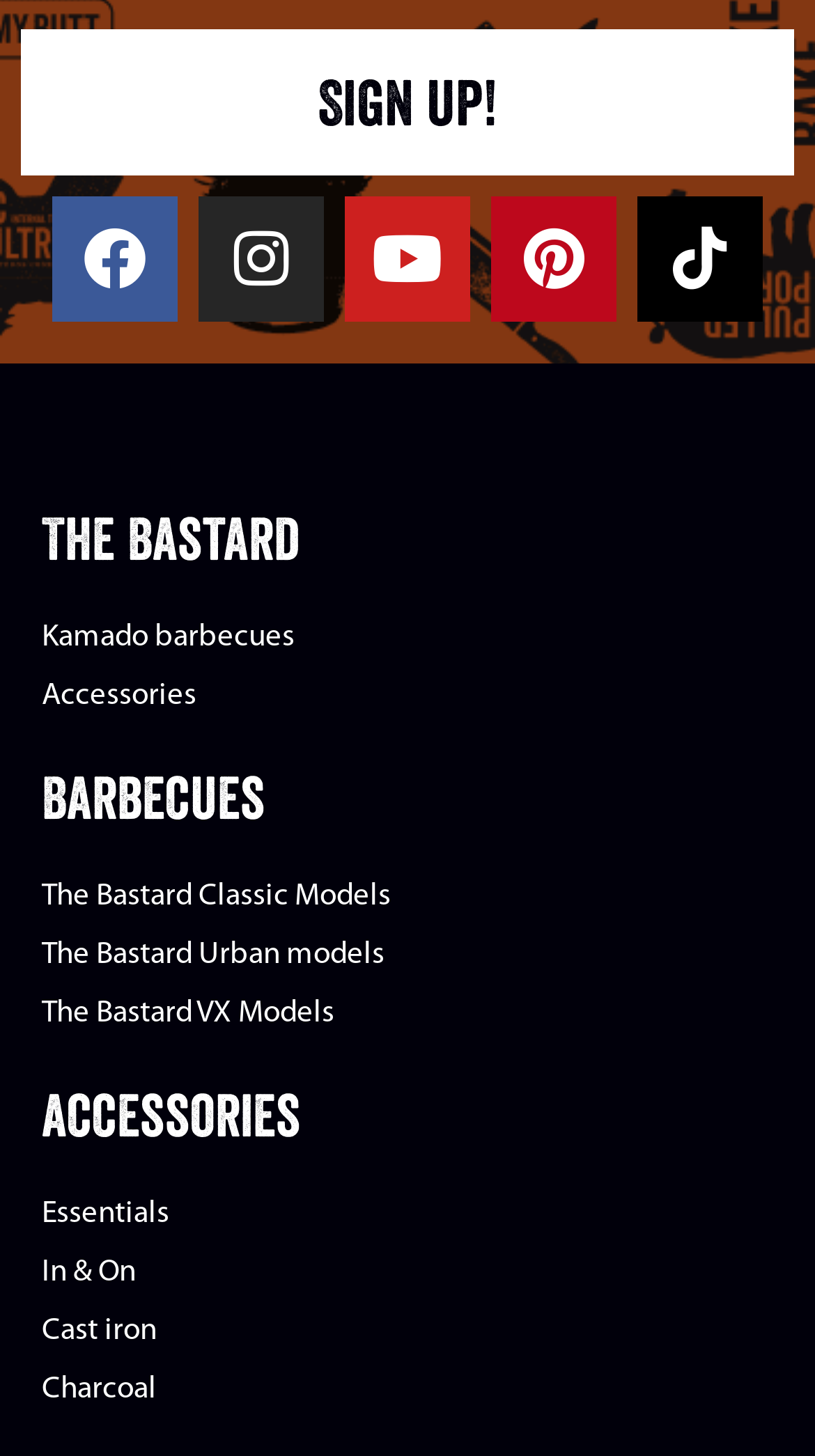Determine the bounding box coordinates for the UI element with the following description: "In & On". The coordinates should be four float numbers between 0 and 1, represented as [left, top, right, bottom].

[0.051, 0.856, 0.949, 0.896]